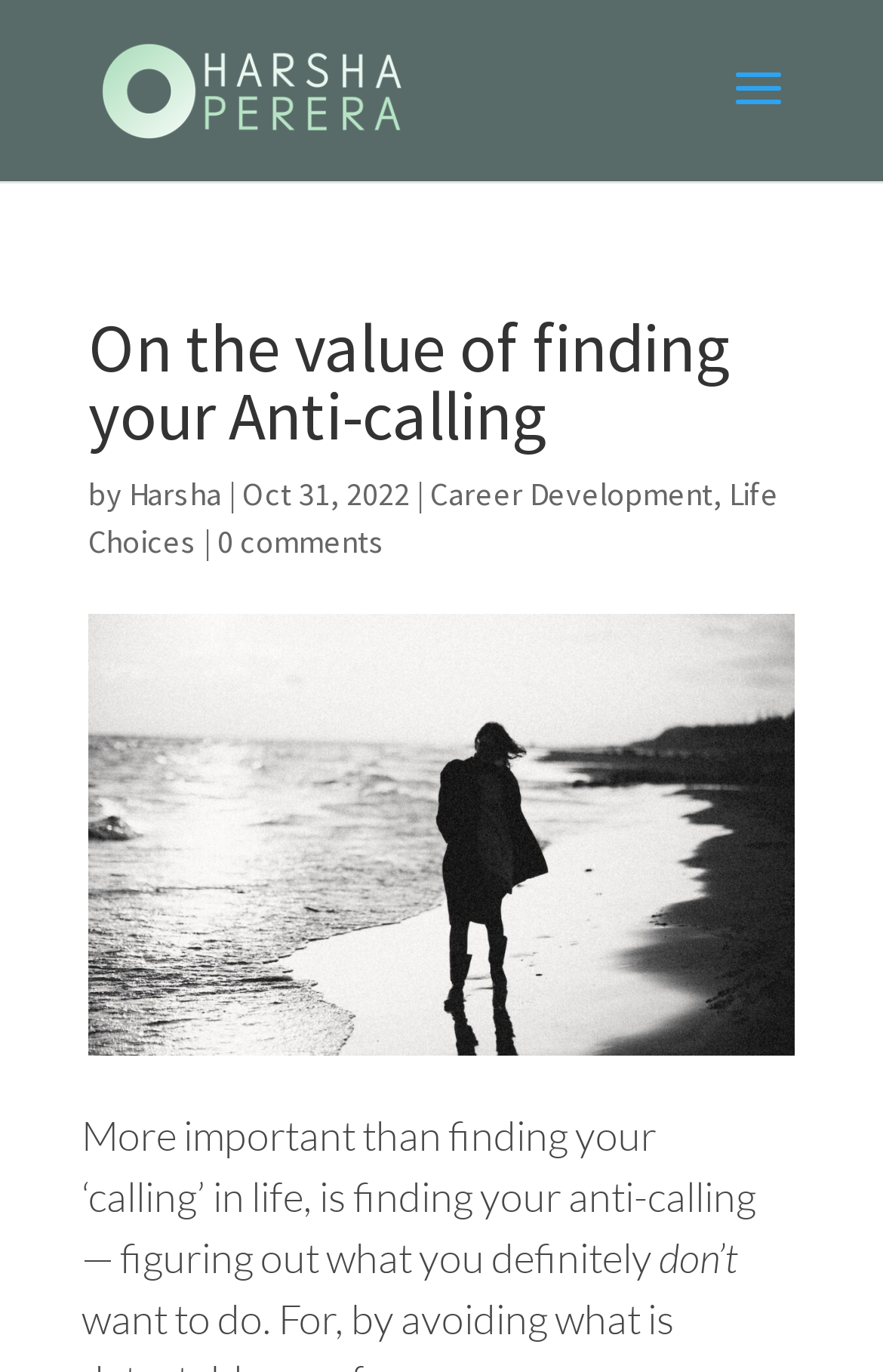Explain the webpage's design and content in an elaborate manner.

The webpage is about finding one's "anti-calling" in life, which is described as figuring out what you definitely don't want to do. At the top of the page, there is a link to "Executive and Life Coaching London" accompanied by an image with the same name. Below this, there is a heading that reads "On the value of finding your Anti-calling". 

To the right of the heading, there is a byline that includes the author's name, "Harsha", and the date "Oct 31, 2022". Additionally, there are links to related topics, including "Career Development" and "Life Choices", with a separator in between. 

Further down, there is a large image related to "finding your anti-calling". Below the image, there is a block of text that summarizes the idea of finding one's anti-calling, which is broken into two parts. The first part reads "More important than finding your ‘calling’ in life, is finding your anti-calling — figuring out what you definitely", and the second part reads "don’t".